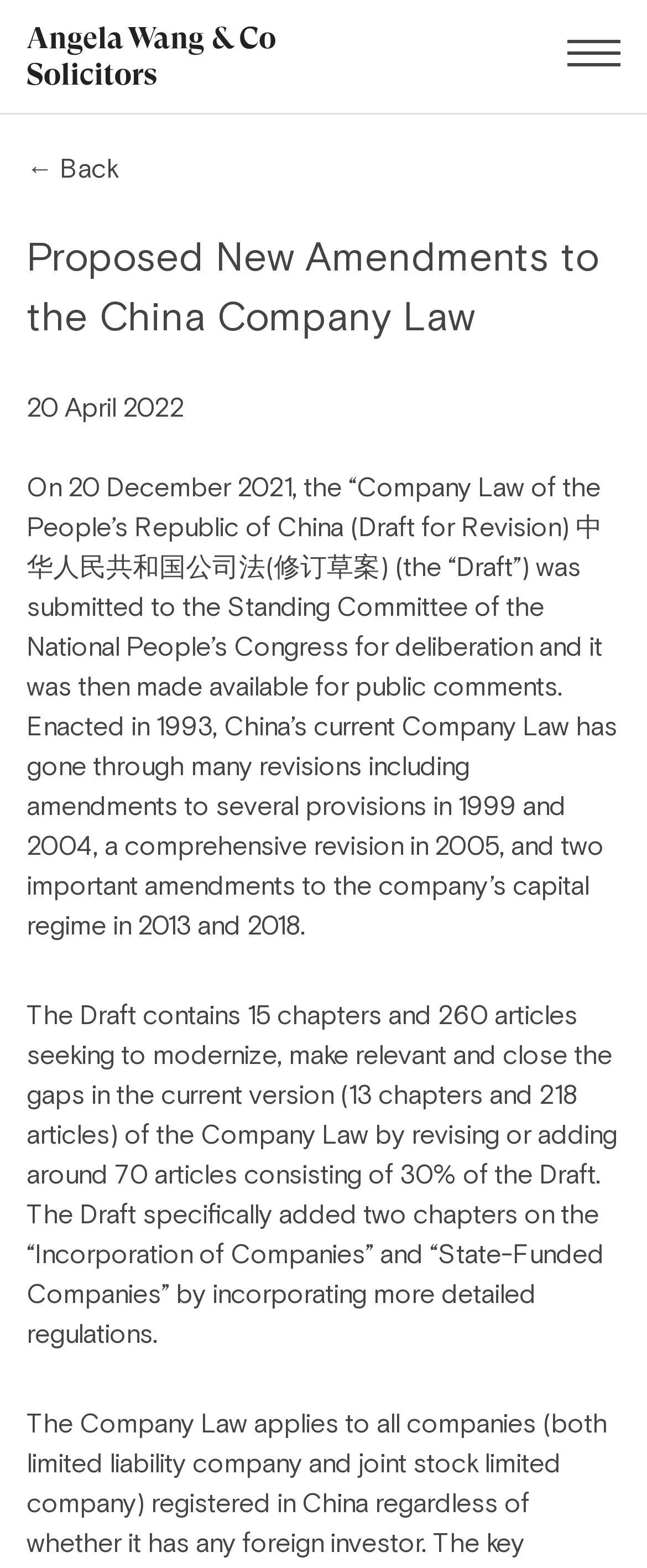Please extract the primary headline from the webpage.

Angela Wang & Co.